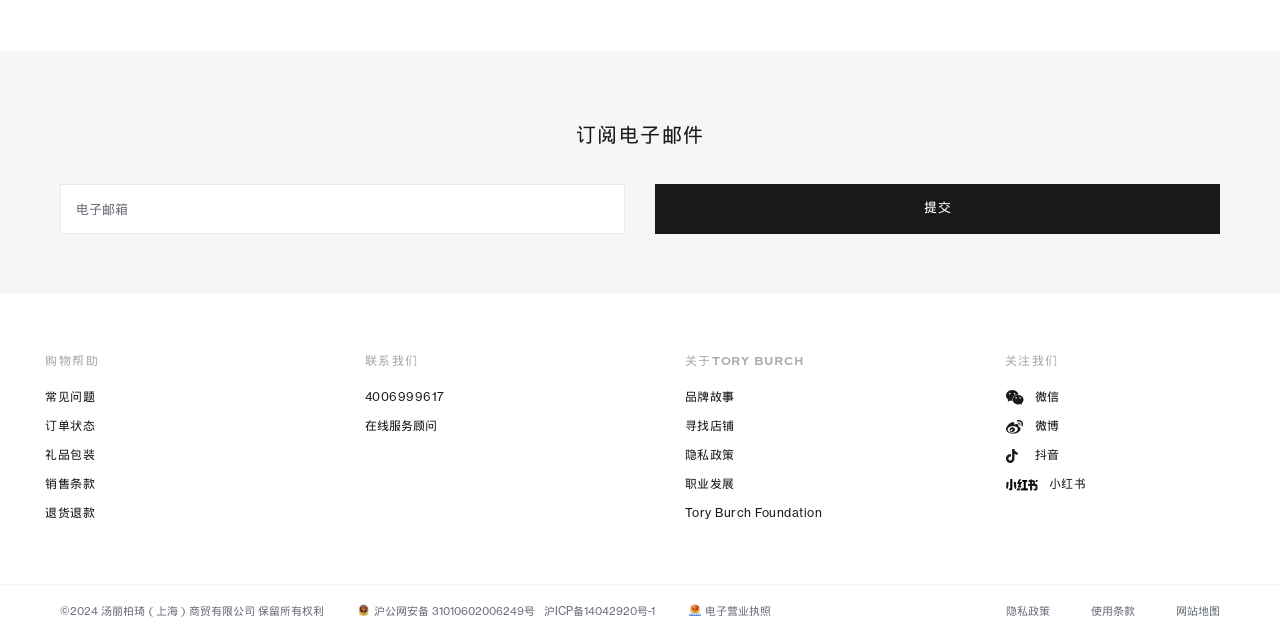Identify the bounding box for the described UI element. Provide the coordinates in (top-left x, top-left y, bottom-right x, bottom-right y) format with values ranging from 0 to 1: Tory Burch Foundation

[0.535, 0.791, 0.643, 0.815]